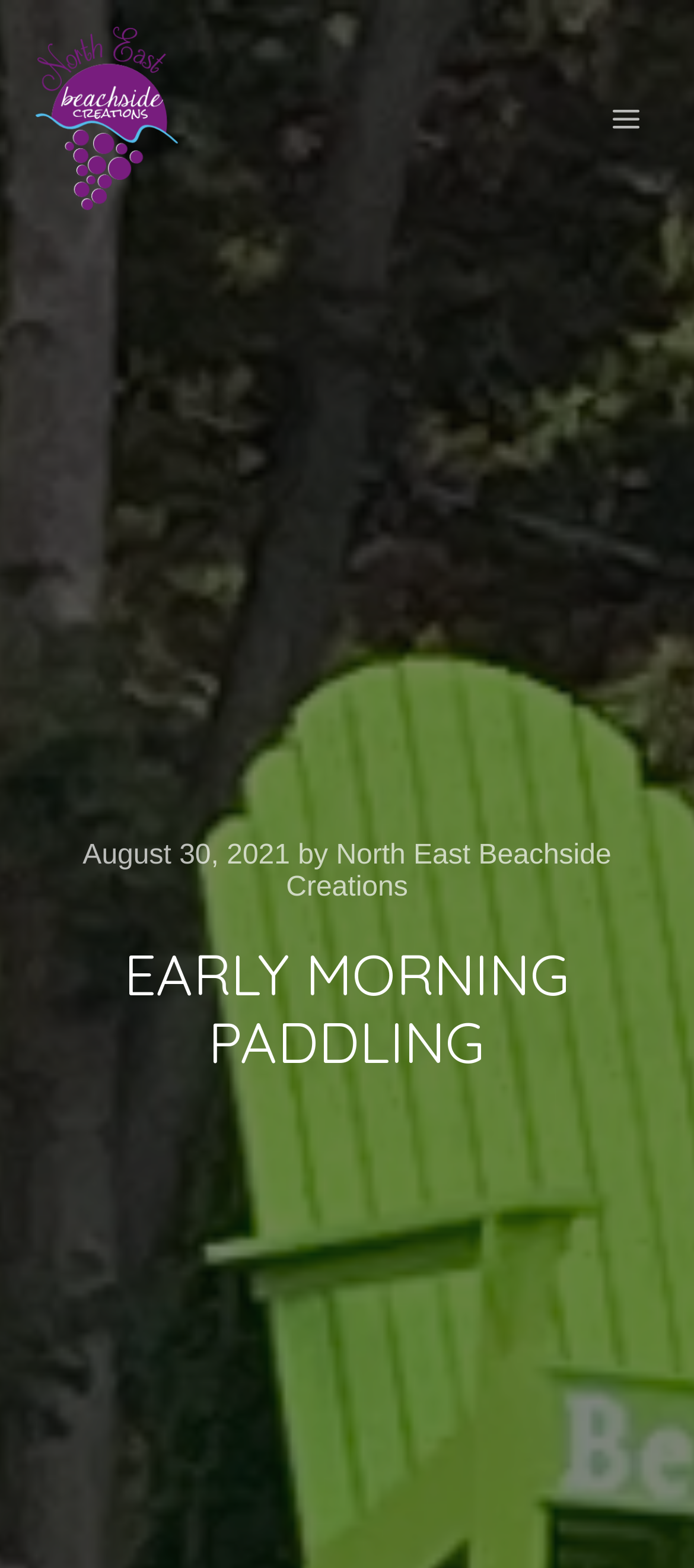Craft a detailed narrative of the webpage's structure and content.

The webpage is about an early morning kayaking adventure along the shores of Lake Erie. At the top left corner, there is a logo of "North East Beachside Creations" with a link to the website, accompanied by a small image of the same logo. Below the logo, there is another instance of the same logo with a link, slightly overlapping the first one.

On the top right corner, there is a main menu button with an icon. The button is relatively small and is positioned near the top edge of the page.

In the middle of the page, there is a section that displays the date "August 30, 2021" in a time element, followed by the text "by" and a link to "North East Beachside Creations". This section is positioned roughly in the middle of the page, slightly above the horizontal center.

The main content of the page is headed by a large heading that reads "EARLY MORNING PADDLING", which spans almost the entire width of the page and is positioned roughly in the middle of the page, slightly below the horizontal center.